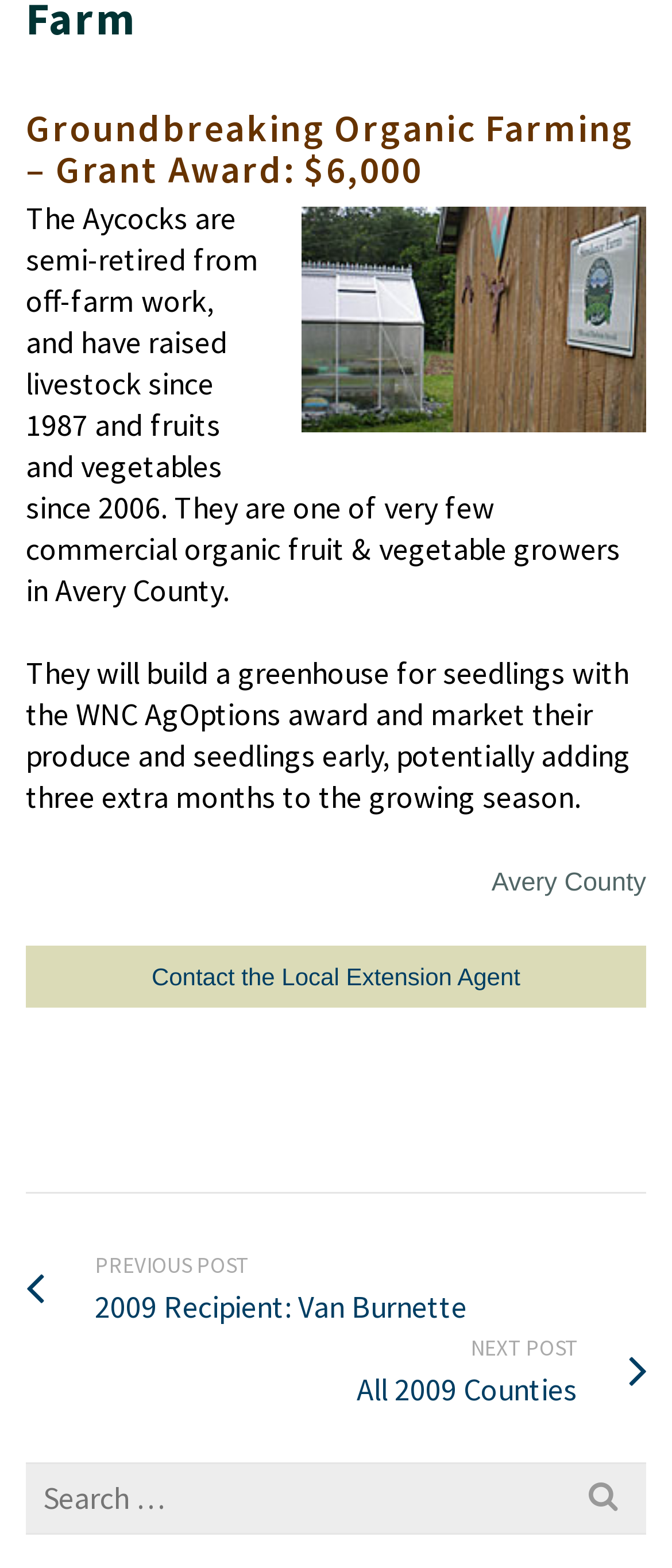Provide a brief response to the question below using one word or phrase:
What is the occupation of the Aycocks?

Semi-retired